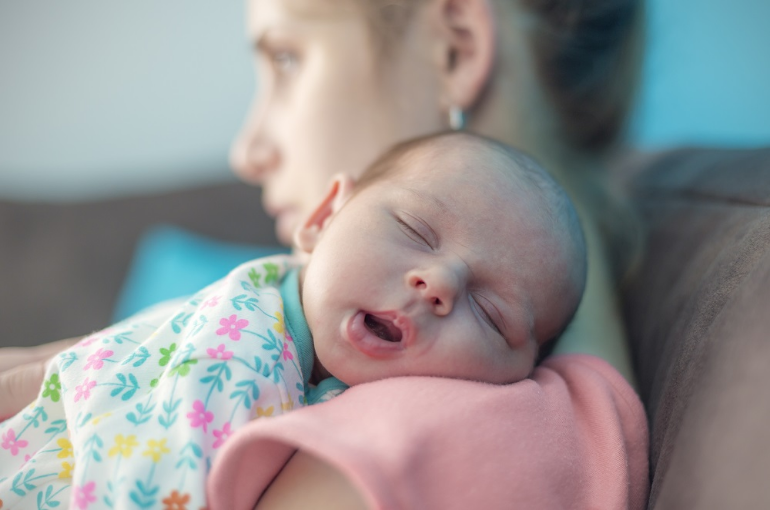Reply to the question with a brief word or phrase: What is the mother's emotional state?

Serene yet exhausted